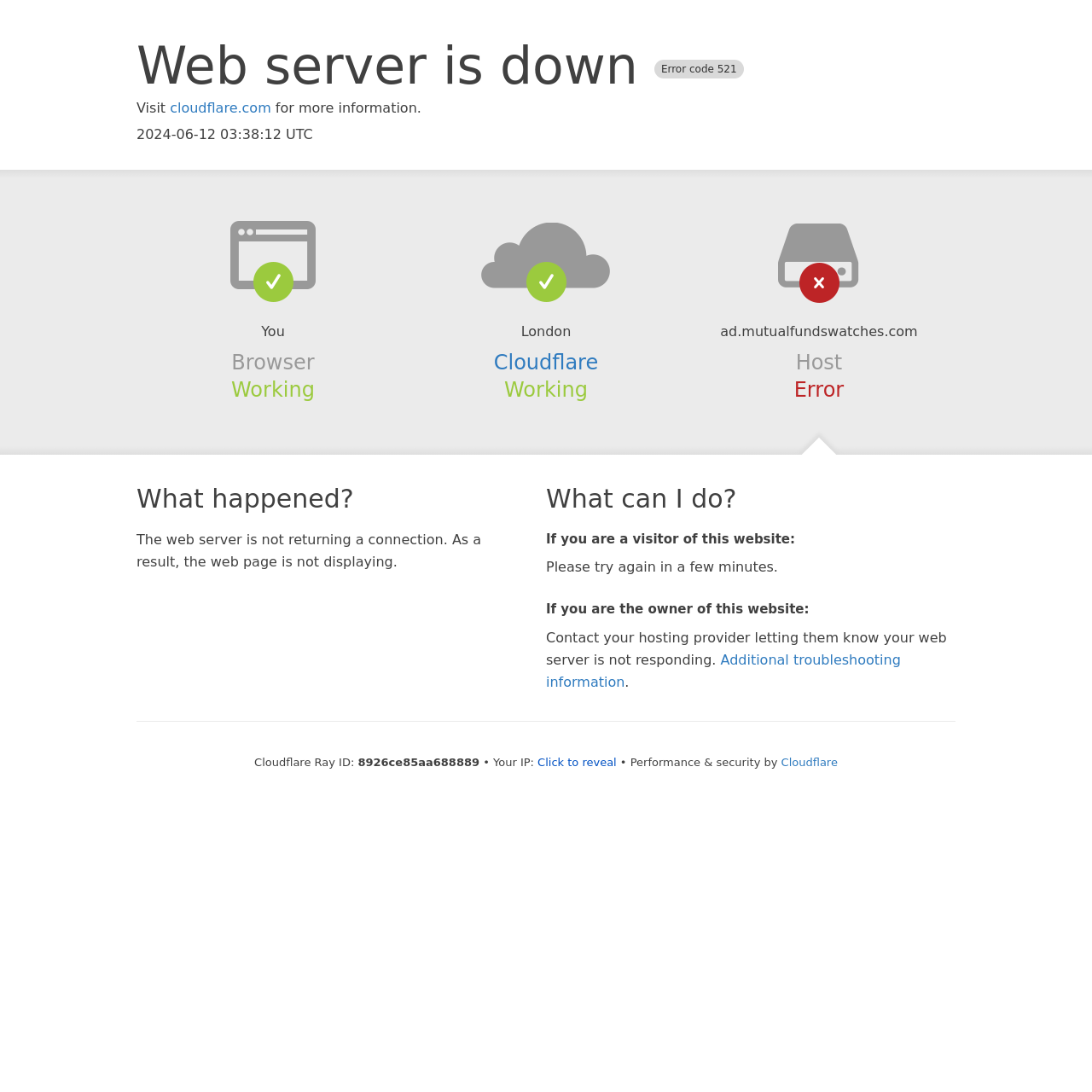Answer the following in one word or a short phrase: 
What is the error code?

521